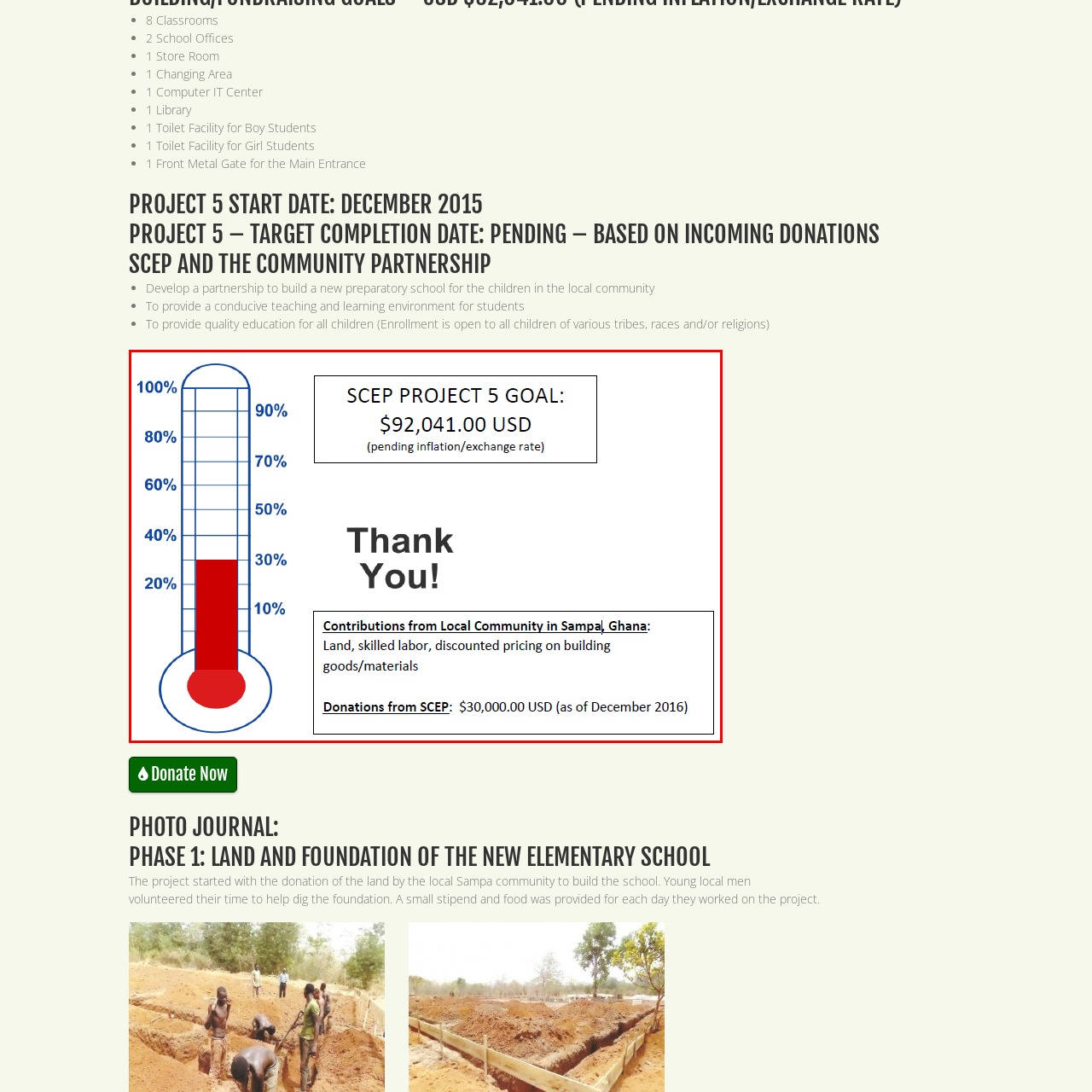Provide a comprehensive description of the image highlighted within the red bounding box.

The image presents a visual representation of the funding progress for the SCEP Project 5, showcased through a thermometer graphic. The goal for this educational initiative is set at $92,041.00 USD, with a note indicating that this amount is subject to inflation and exchange rates. The thermometer shows a filled red section, illustrating the current funding level, which stands below the 30% mark. 

Prominently displayed is a message of gratitude, stating "Thank You!" This is complemented by a detailed account of contributions from the local community in Sampa, Ghana, which includes land, skilled labor, and discounted pricing for building materials. Additionally, the donations received from SCEP amount to $30,000.00 USD as of December 2016, highlighting the collaborative efforts involved in reaching the project’s financial goal.